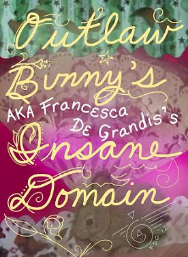Offer a detailed explanation of the image and its components.

The image features a vibrant, artistic design showcasing the title "Outlaw Binny's AKA Francesca De Grandis's Insane Domain." The text is embellished with whimsical, cursive fonts in gold against a backdrop of colorful patterns blending shades of pink and green. The overall aesthetic is playful and eye-catching, reflecting a creative and unconventional spirit. This imagery aligns with themes of personal exploration and community connection, indicative of Francesca De Grandis's work in fostering authentic relationships and spiritual engagement within her audience.